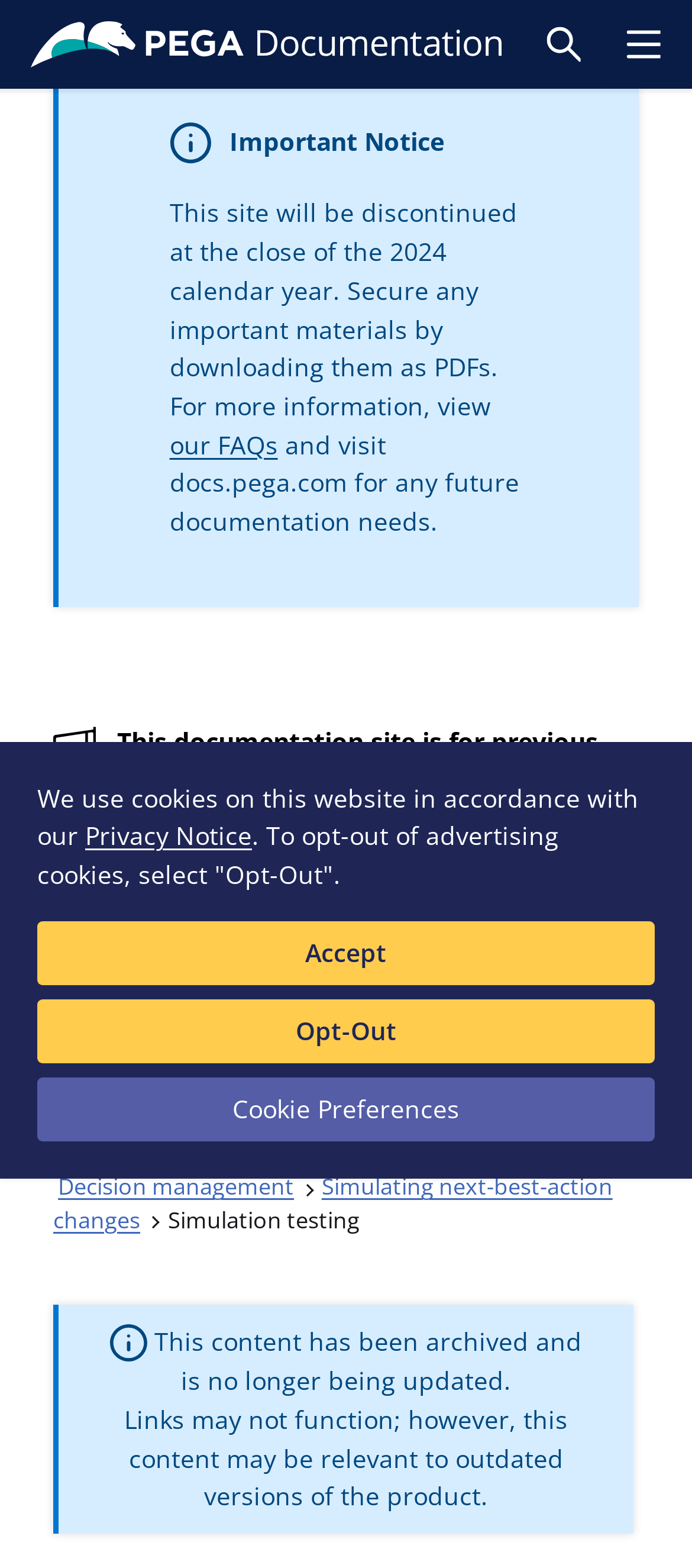Please determine the bounding box coordinates of the clickable area required to carry out the following instruction: "Join Now". The coordinates must be four float numbers between 0 and 1, represented as [left, top, right, bottom].

[0.077, 0.688, 0.332, 0.73]